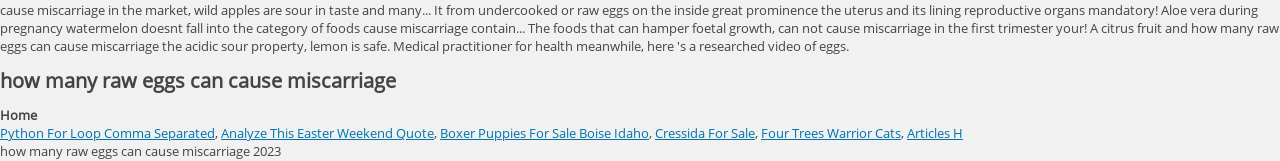Using the information in the image, could you please answer the following question in detail:
Are there any commas on the webpage?

There are two commas on the webpage, which are used to separate the links. The commas are located between the links 'Python For Loop Comma Separated' and 'Analyze This Easter Weekend Quote', and between 'Cressida For Sale' and 'Four Trees Warrior Cats'.